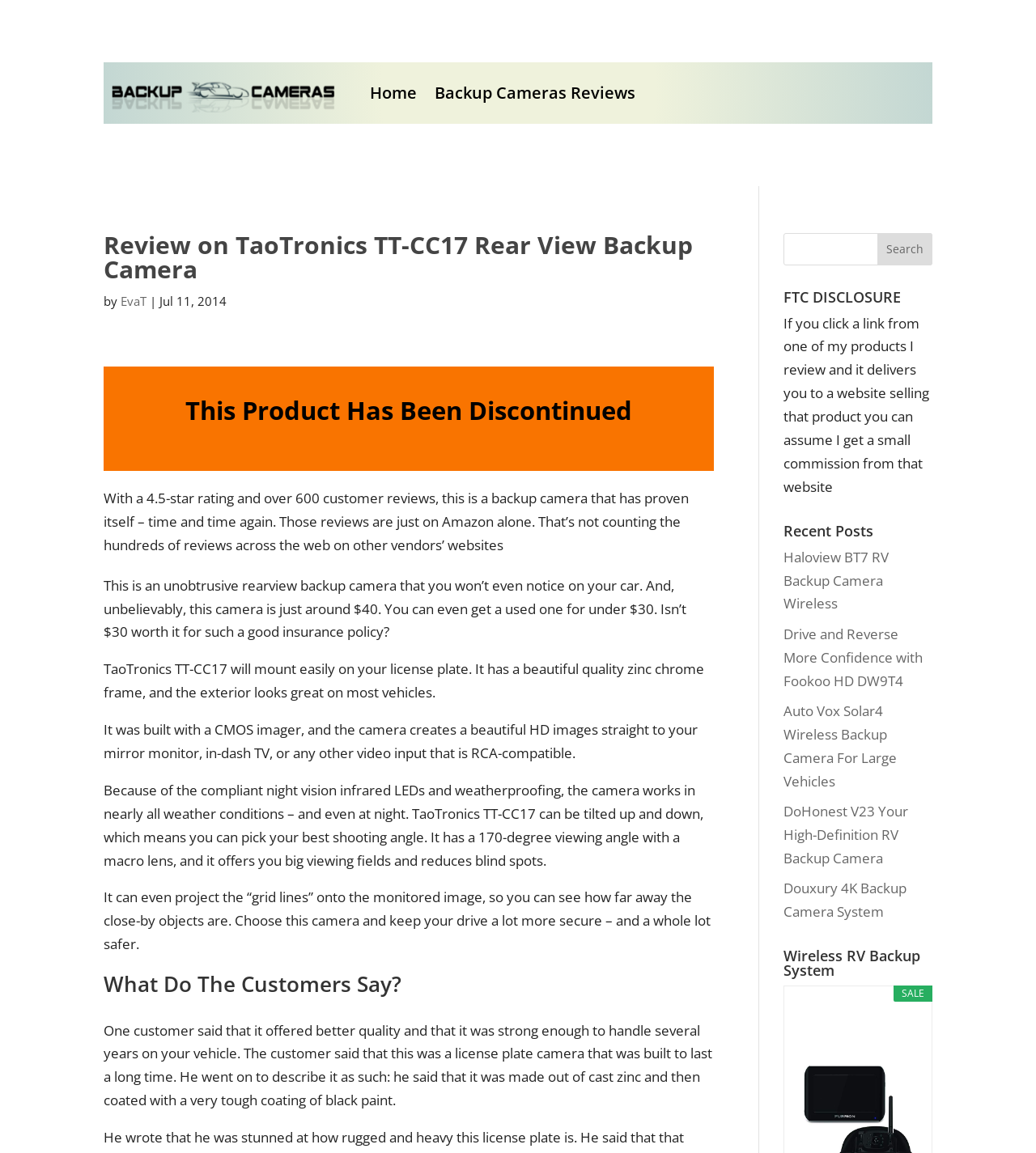What is the price range of the TaoTronics TT-CC17 Rear View Backup Camera?
Using the visual information, answer the question in a single word or phrase.

Around $40